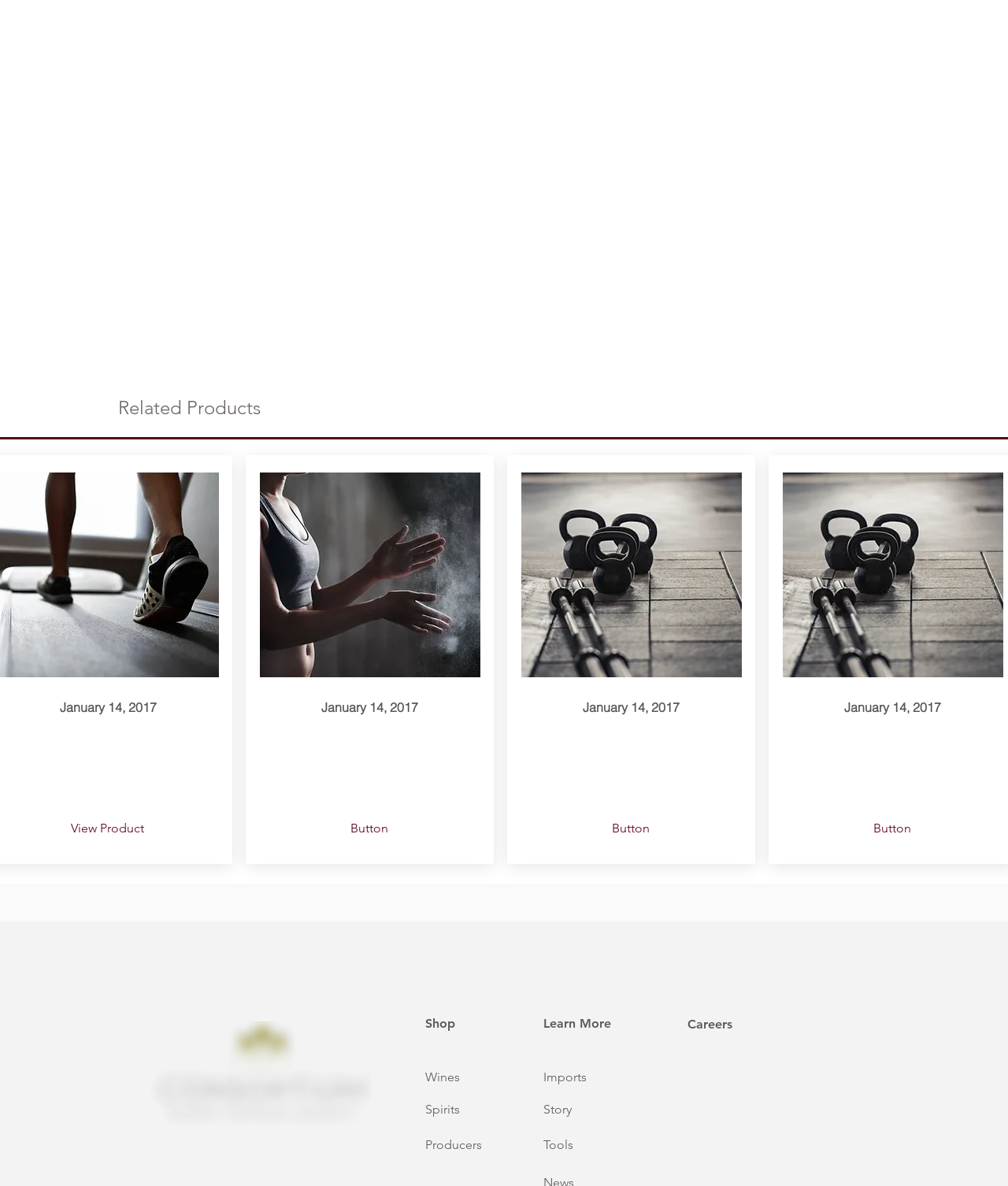What is the logo image filename?
Look at the screenshot and respond with a single word or phrase.

Consortium_Logo_Grey-01.png